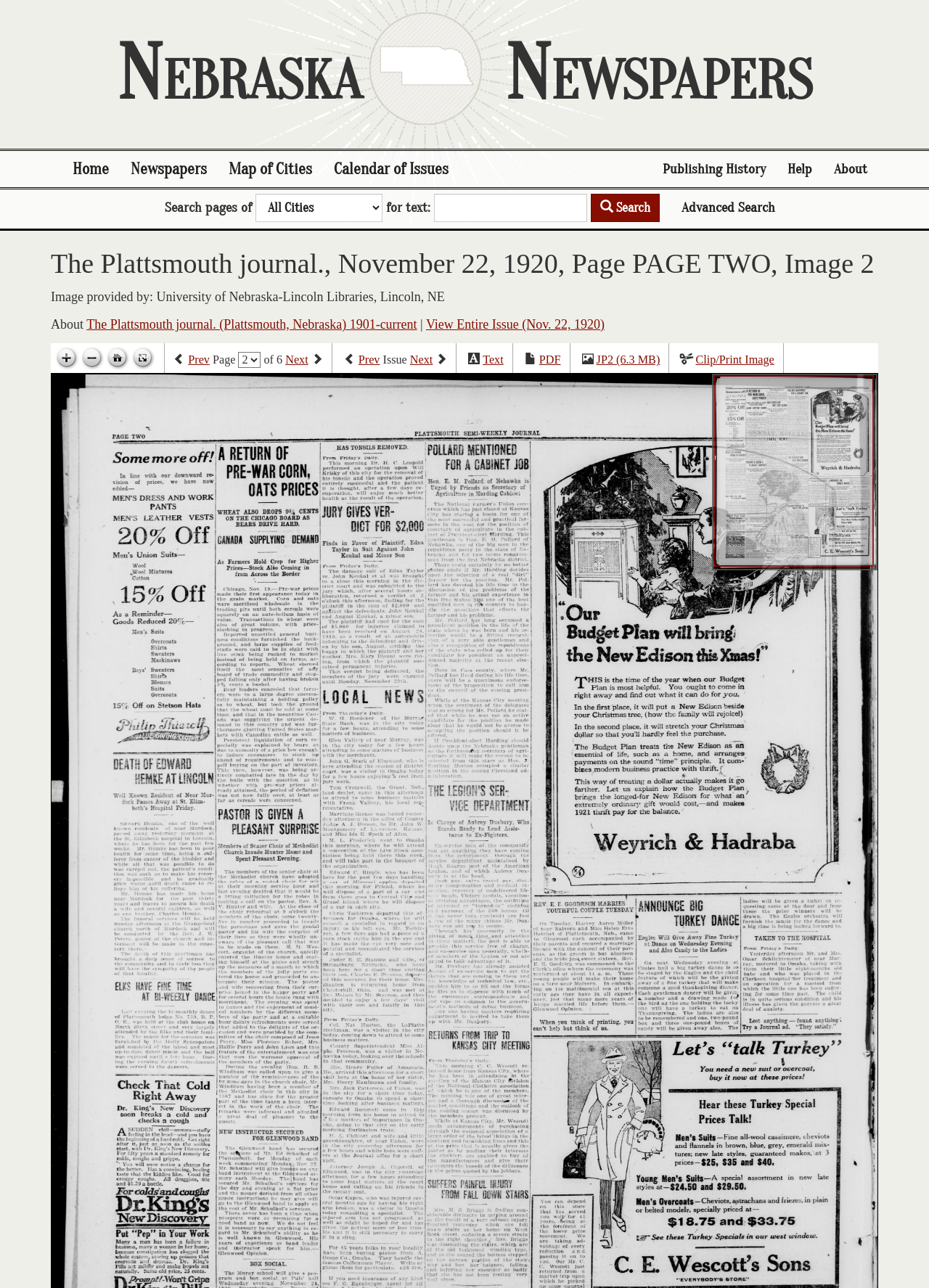What is the date of the newspaper issue on this page?
Ensure your answer is thorough and detailed.

I found the answer by looking at the heading element with the text 'The Plattsmouth journal., November 22, 1920, Page PAGE TWO, Image 2' which indicates that the date of the newspaper issue is November 22, 1920.